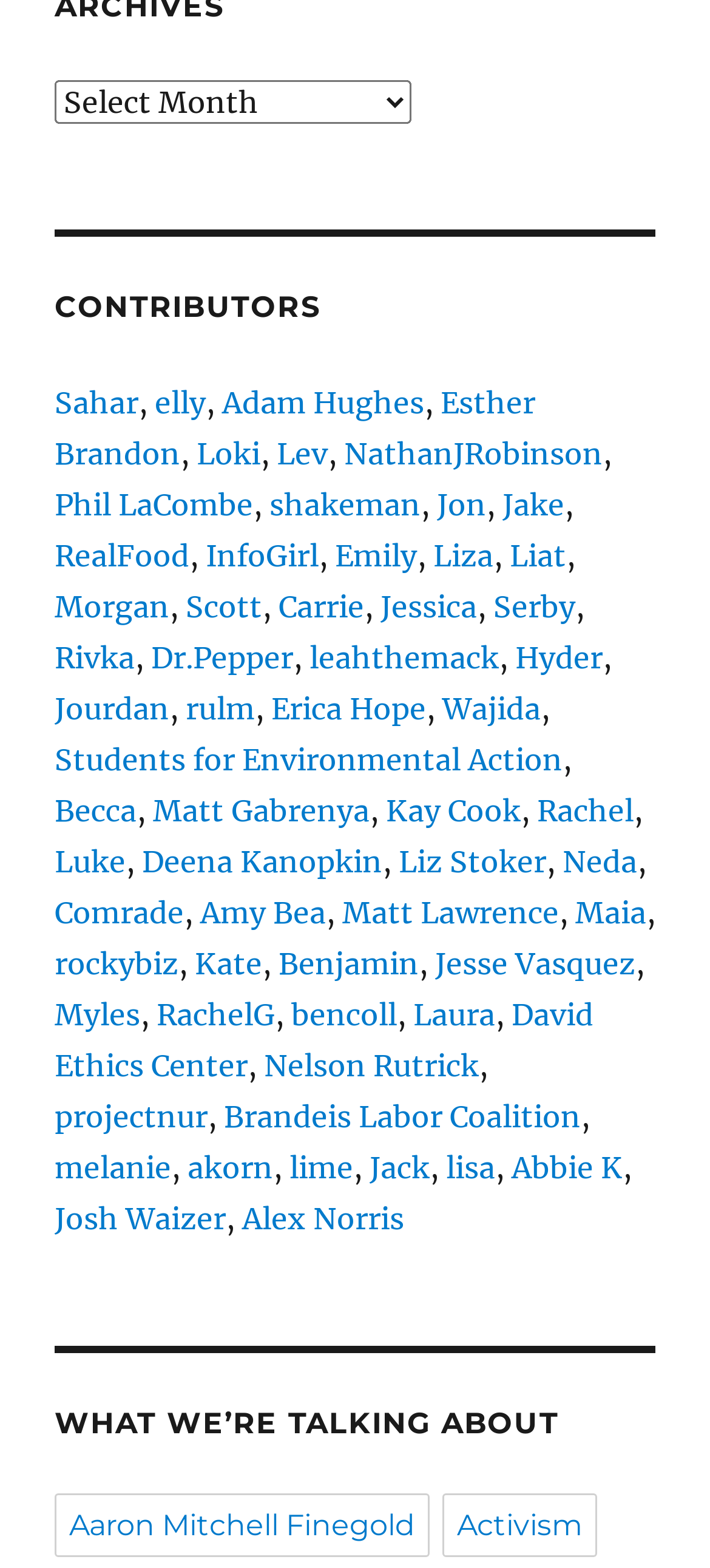What is the last contributor listed?
Look at the image and provide a short answer using one word or a phrase.

lime